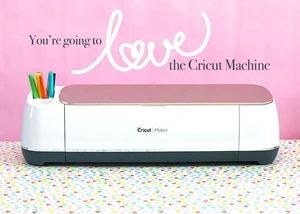Describe all the important aspects and features visible in the image.

The image showcases the Cricut Maker, a versatile crafting machine that enables users to cut, write, and create intricate designs with ease. Set against a playful pink background, the machine is prominently displayed with colorful markers positioned on its side, emphasizing its creative potential. Above the machine, a cheerful phrase reads, "You’re going to love the Cricut Machine," inviting crafters to explore the endless possibilities it offers. The vibrant confetti-like pattern on the tabletop adds an element of fun, perfectly capturing the spirit of DIY crafting and the joy of making personalized projects. This image serves as an engaging visual representation for those interested in enhancing their crafting skills and saving money on supplies.